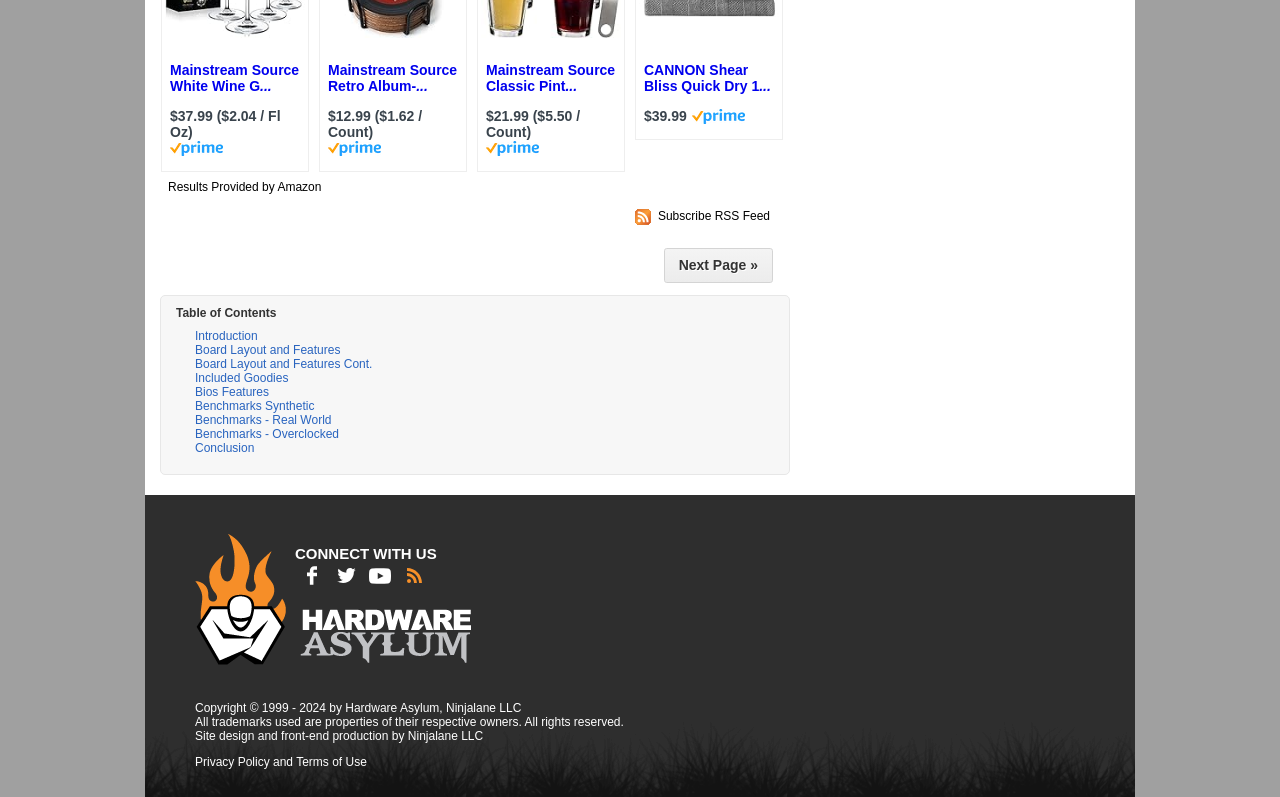Identify the bounding box coordinates of the section that should be clicked to achieve the task described: "Follow us on Facebook".

[0.23, 0.71, 0.257, 0.735]